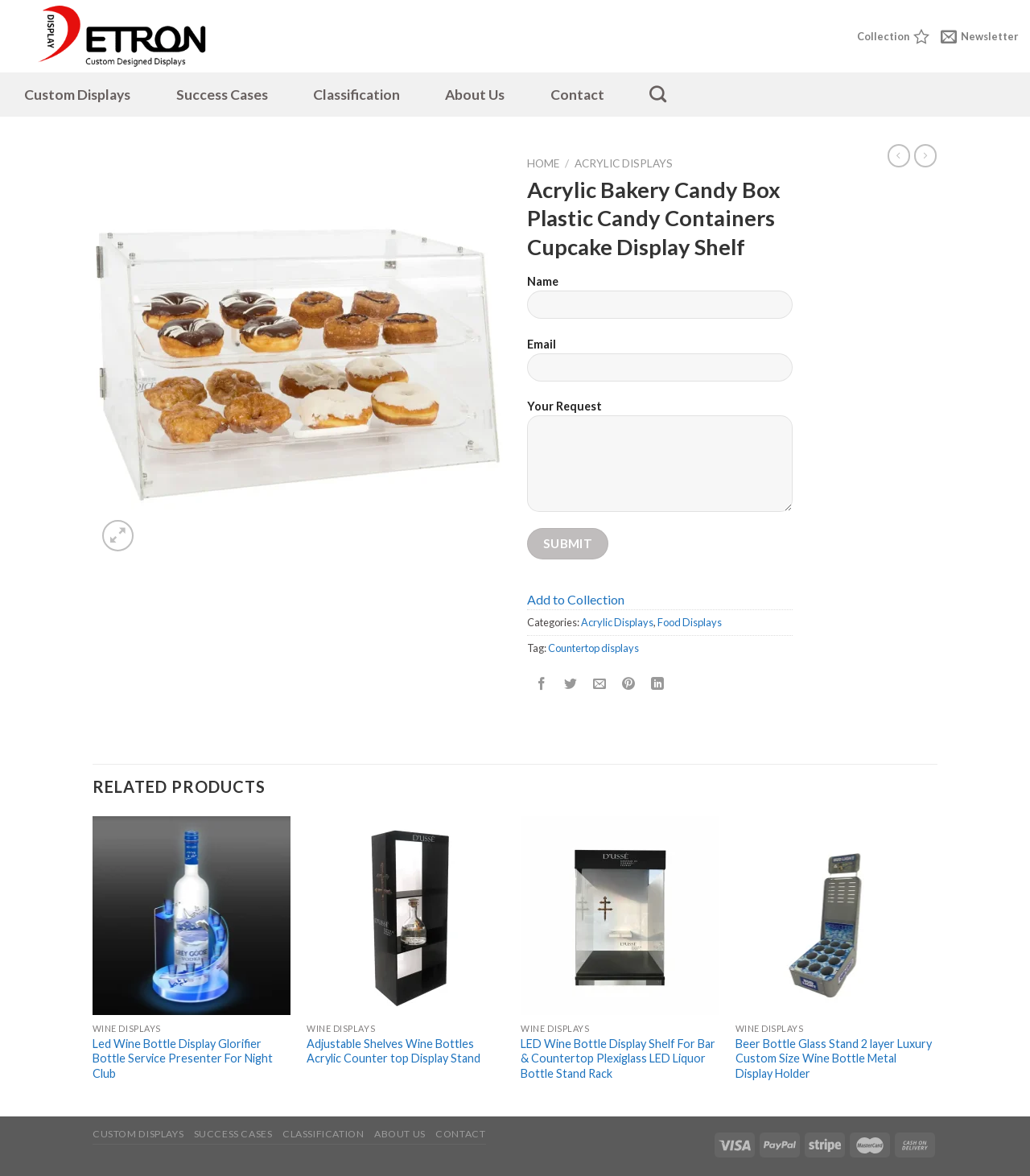Determine the main heading of the webpage and generate its text.

Acrylic Bakery Candy Box Plastic Candy Containers Cupcake Display Shelf